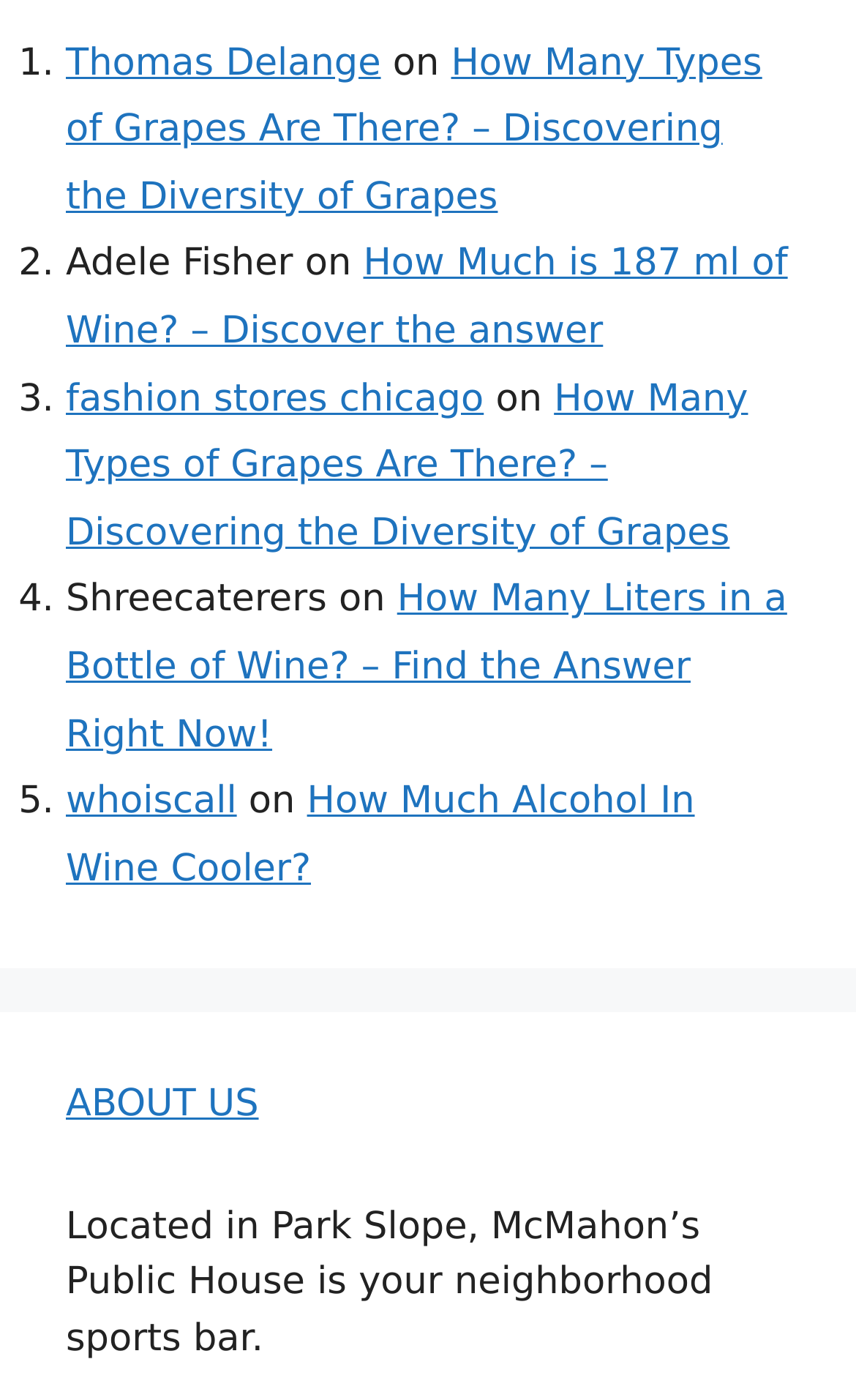Please find and report the bounding box coordinates of the element to click in order to perform the following action: "Check the details about McMahon’s Public House". The coordinates should be expressed as four float numbers between 0 and 1, in the format [left, top, right, bottom].

[0.077, 0.861, 0.833, 0.972]